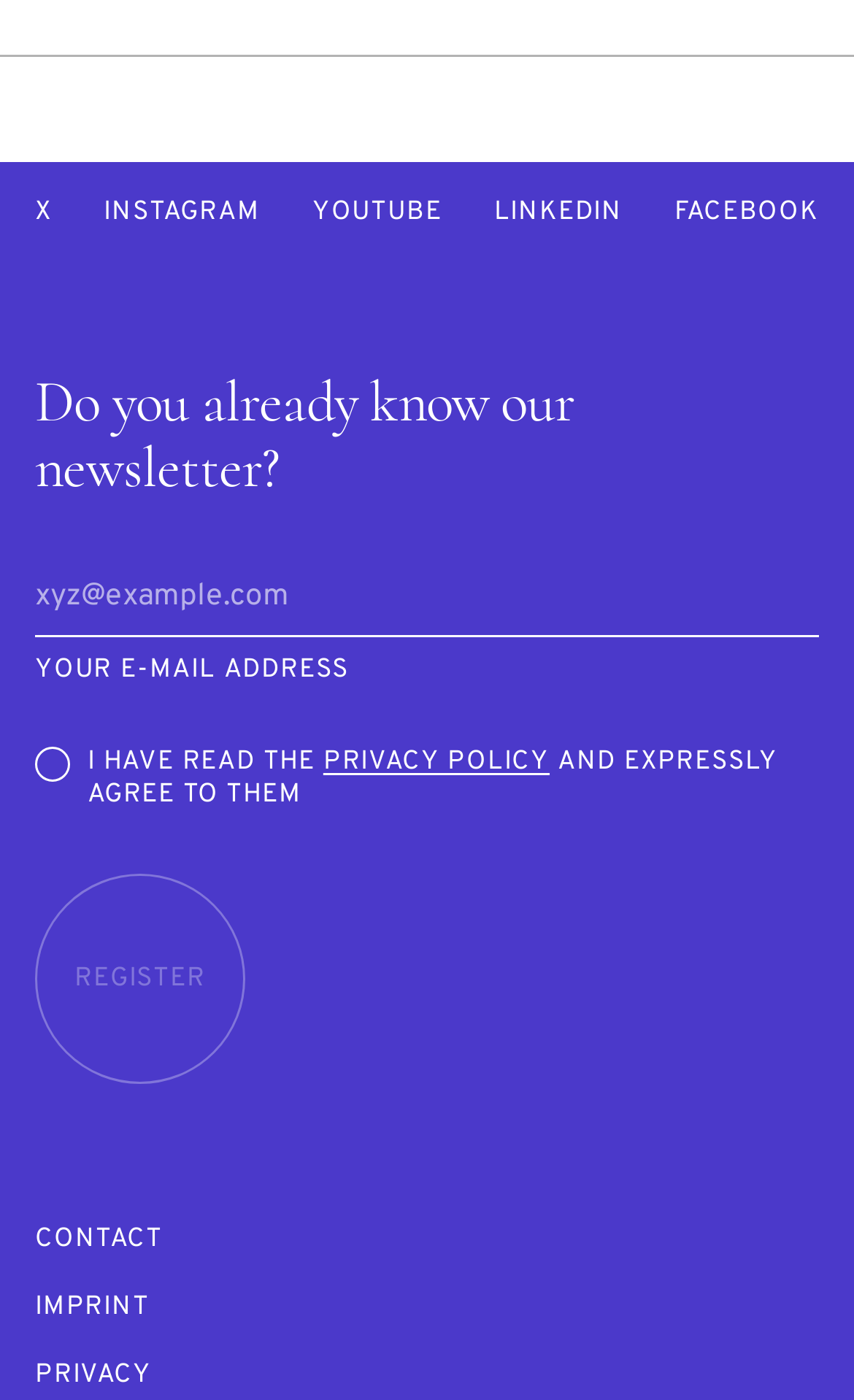Can you find the bounding box coordinates for the UI element given this description: "Privacy Policy"? Provide the coordinates as four float numbers between 0 and 1: [left, top, right, bottom].

[0.378, 0.532, 0.644, 0.557]